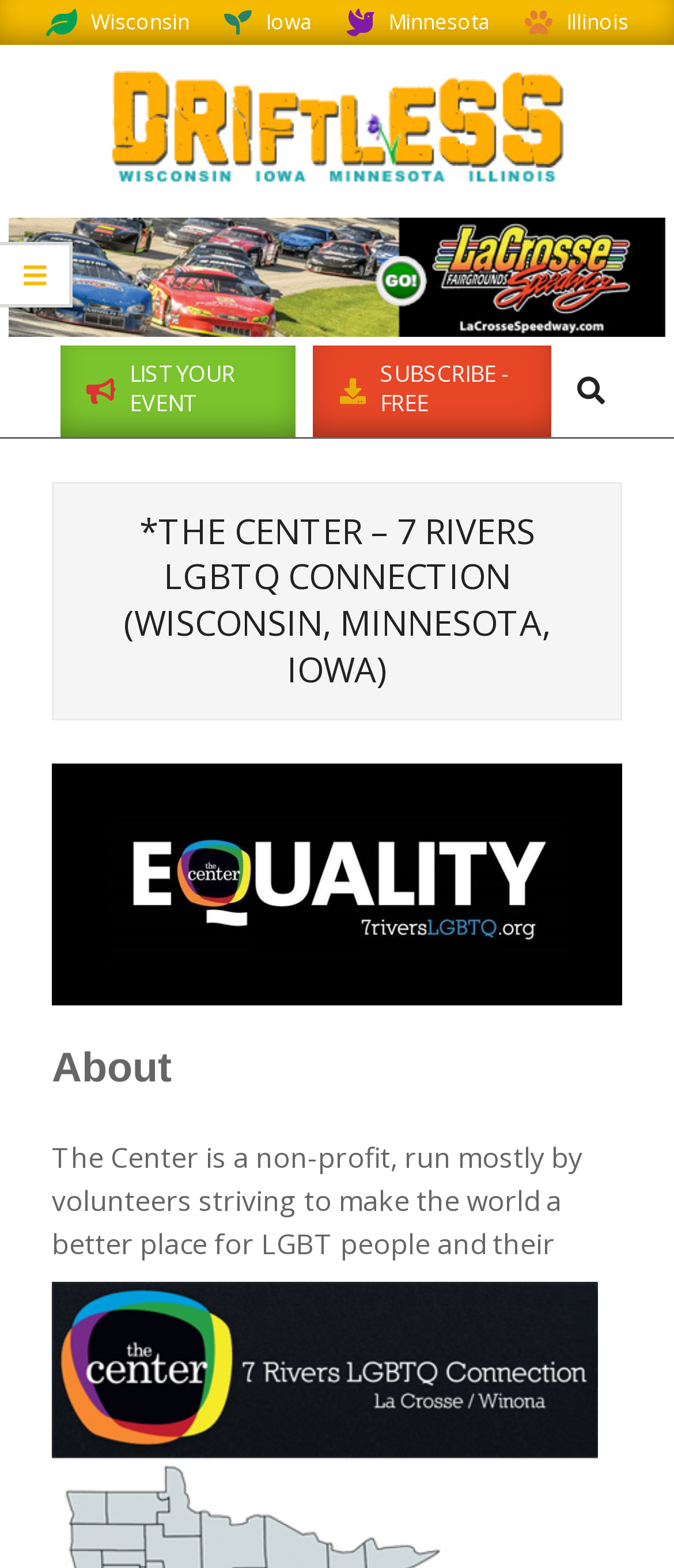Provide the bounding box coordinates in the format (top-left x, top-left y, bottom-right x, bottom-right y). All values are floating point numbers between 0 and 1. Determine the bounding box coordinate of the UI element described as: Click Here

[0.501, 0.0, 0.74, 0.029]